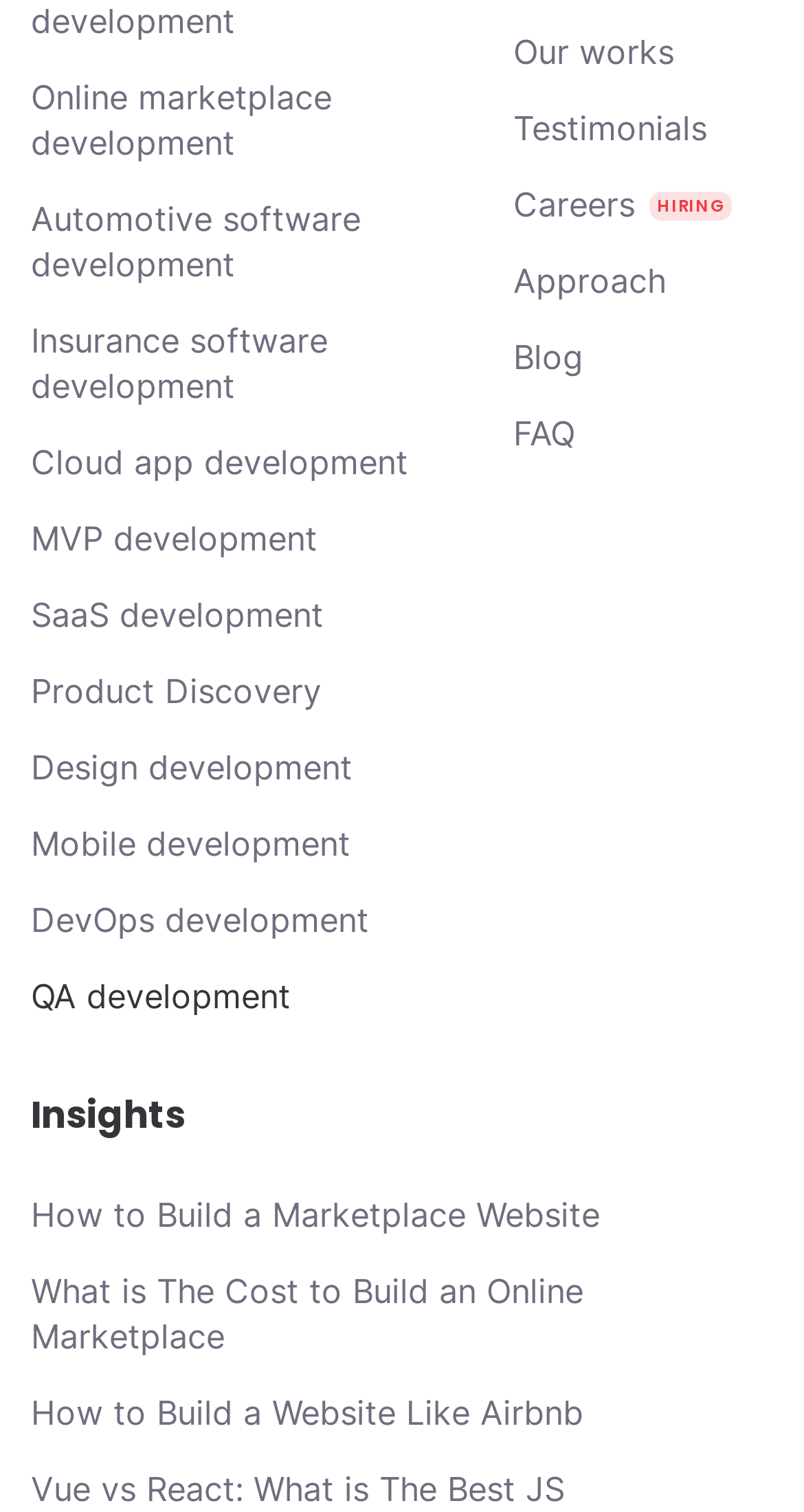Using the element description: "Design development", determine the bounding box coordinates for the specified UI element. The coordinates should be four float numbers between 0 and 1, [left, top, right, bottom].

[0.038, 0.492, 0.562, 0.522]